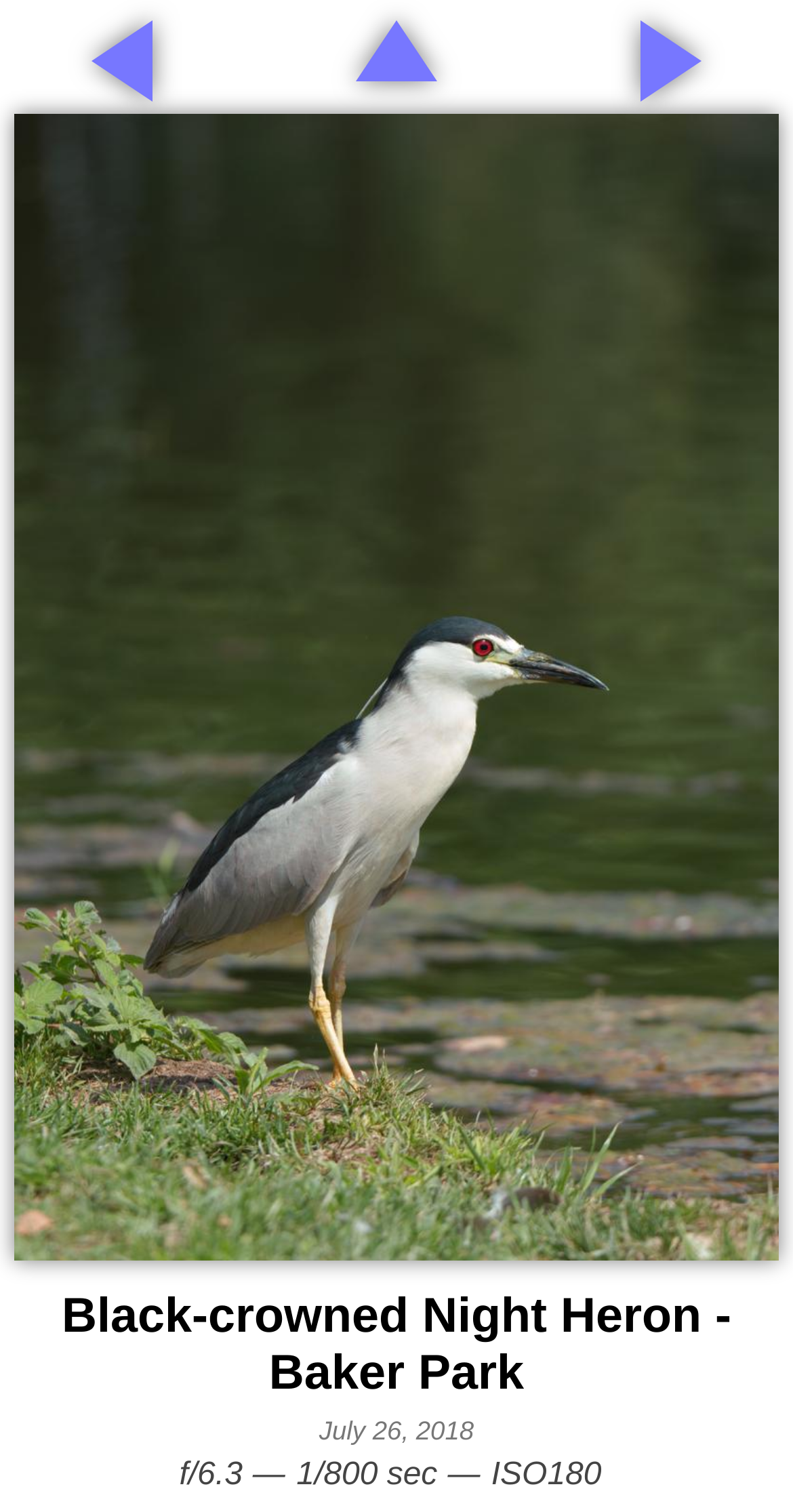What is the ISO of the camera setting?
Using the image, answer in one word or phrase.

ISO180